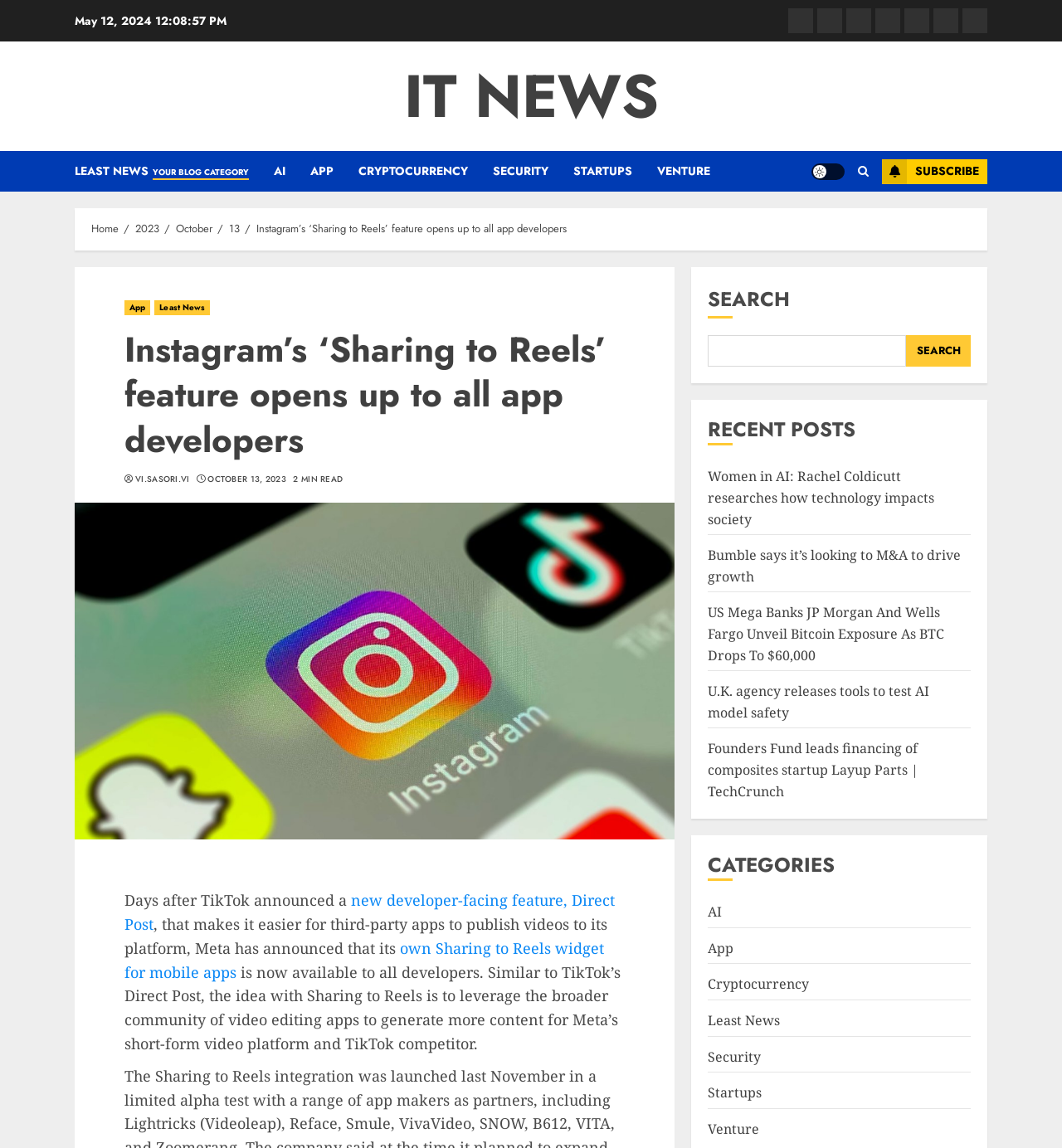Using the provided element description: "Least NewsYour blog category", identify the bounding box coordinates. The coordinates should be four floats between 0 and 1 in the order [left, top, right, bottom].

[0.07, 0.132, 0.258, 0.167]